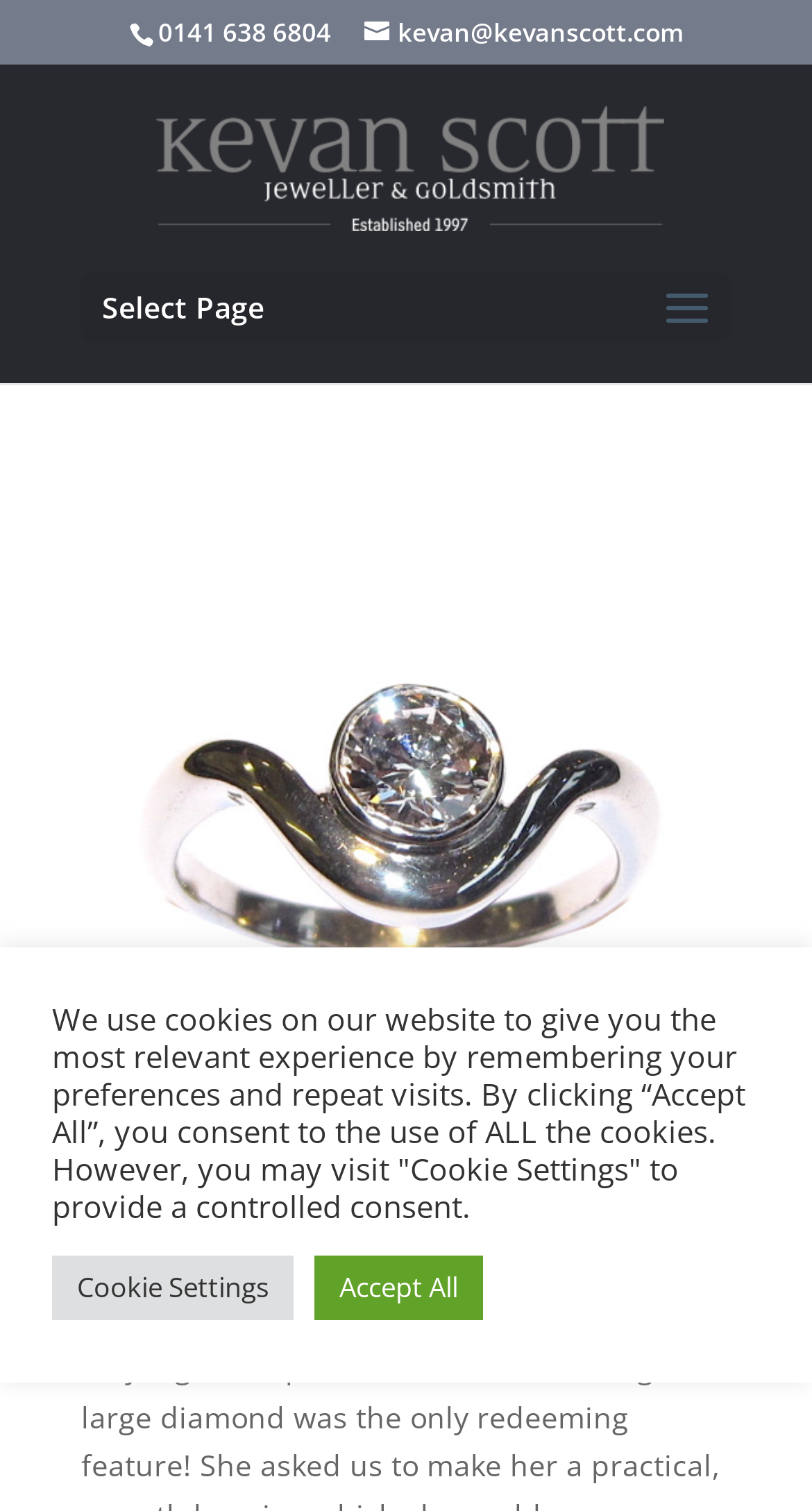What is the purpose of the 'Select Page' text?
Identify the answer in the screenshot and reply with a single word or phrase.

Navigation